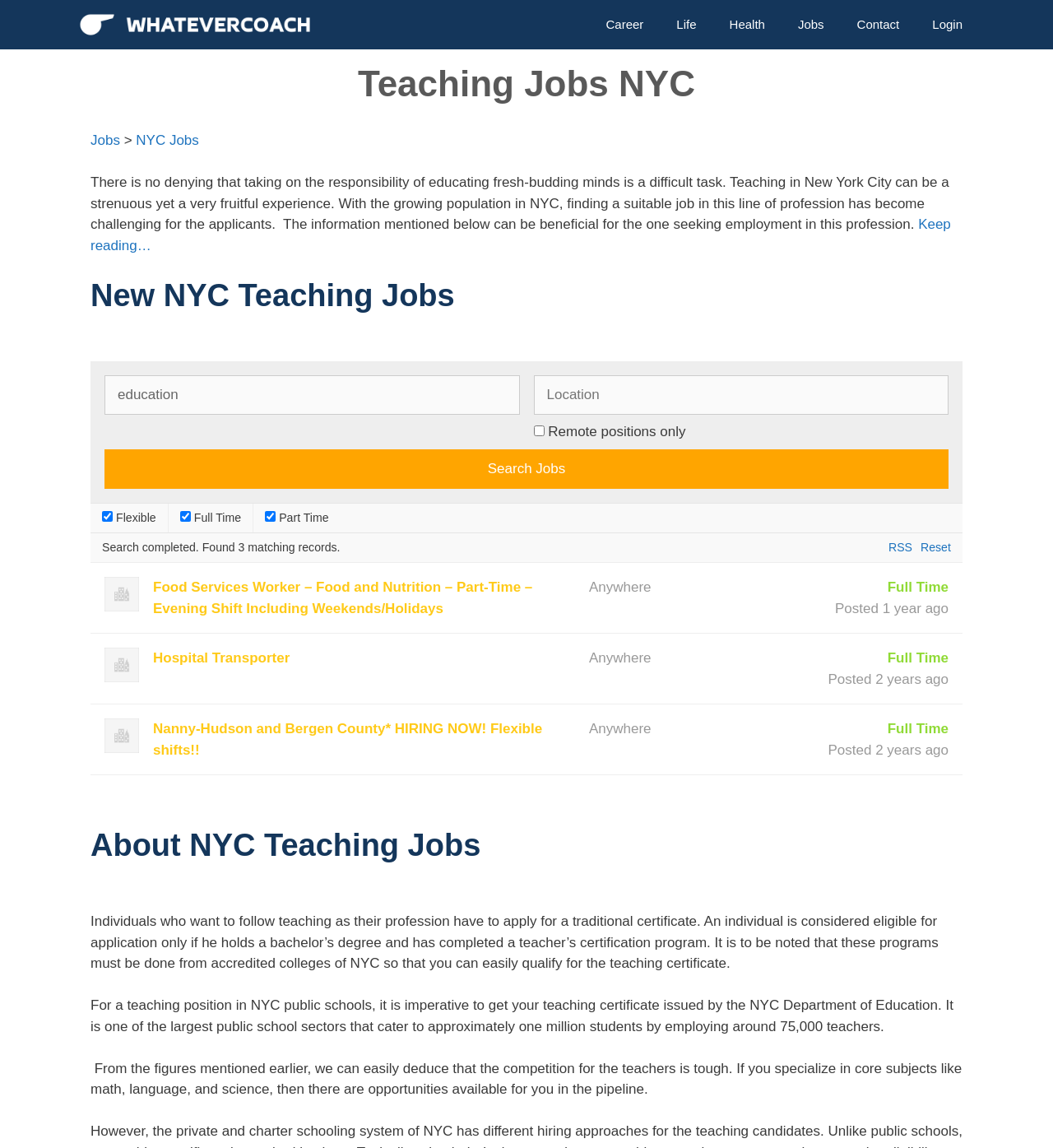Identify the bounding box of the UI element that matches this description: "Jobs".

[0.086, 0.115, 0.118, 0.129]